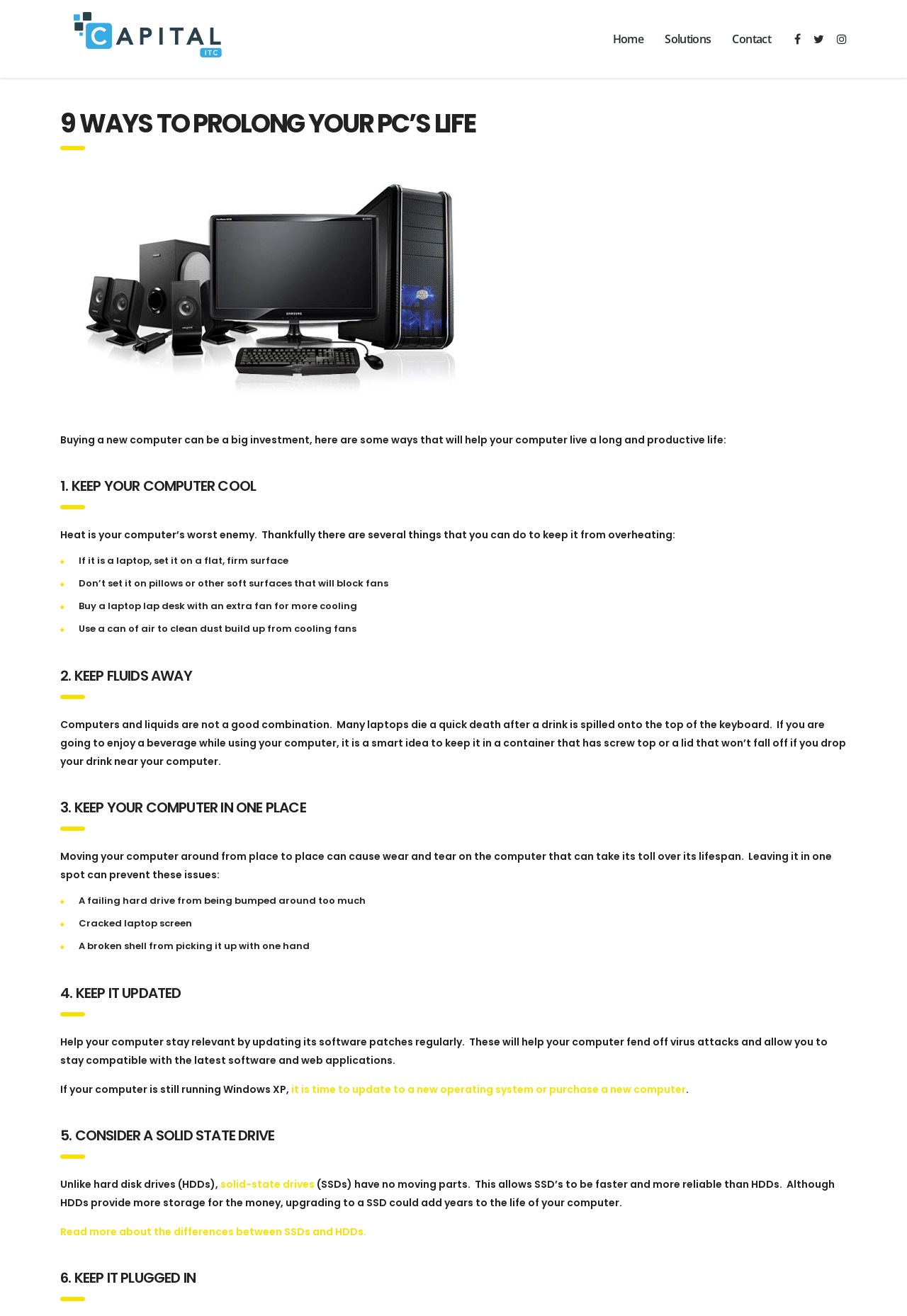What is the danger of spilling liquids on a laptop?
Kindly give a detailed and elaborate answer to the question.

According to the webpage, spilling liquids on a laptop can cause it to die quickly. This is mentioned in the section '2. KEEP FLUIDS AWAY', which advises users to keep drinks in containers with screw-top lids or lids that won't fall off if dropped near the computer.